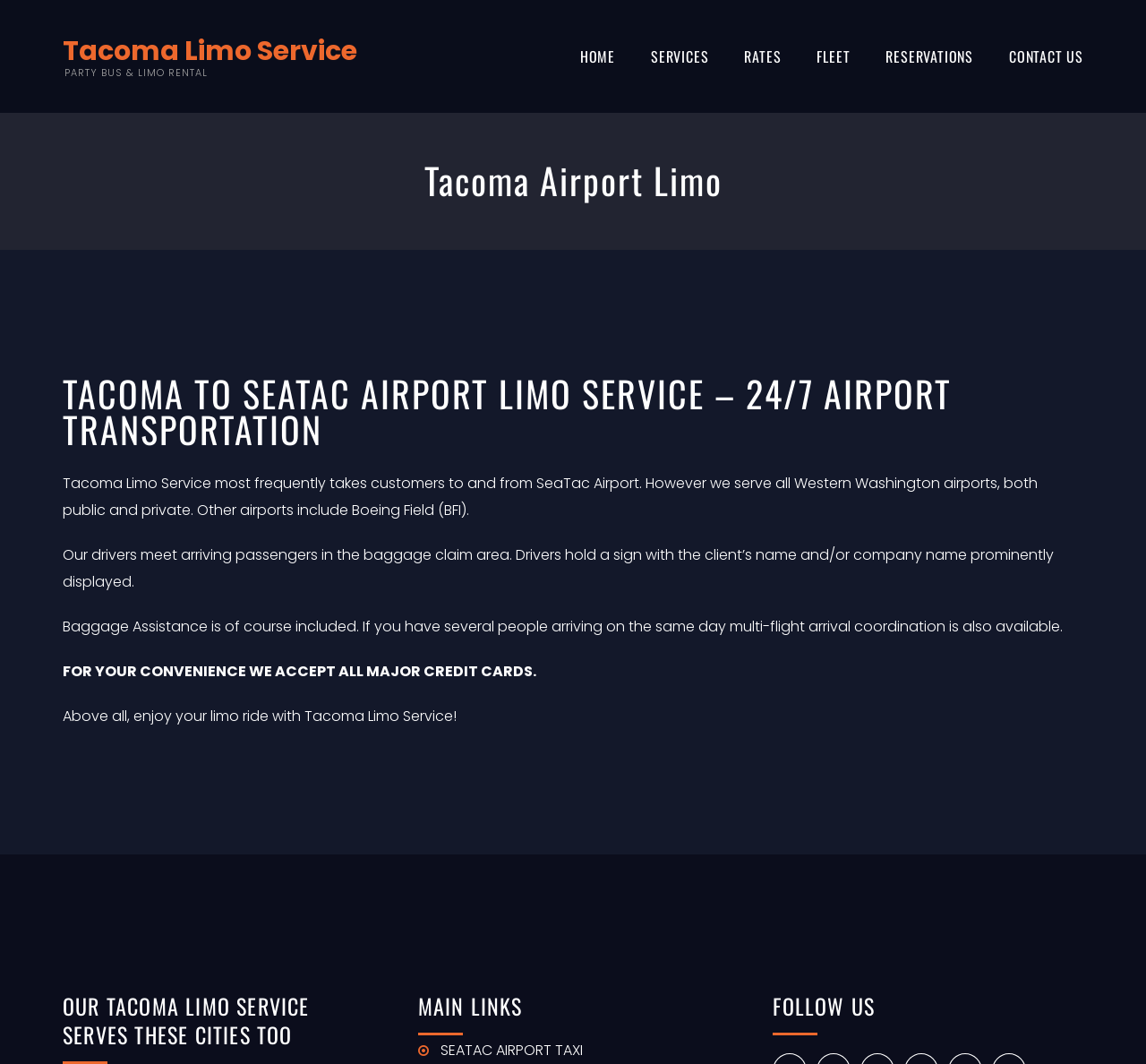What is the purpose of the sign held by drivers?
Could you answer the question with a detailed and thorough explanation?

According to the webpage, drivers hold a sign with the client's name and/or company name prominently displayed, indicating that the purpose of the sign is to identify the client or company.